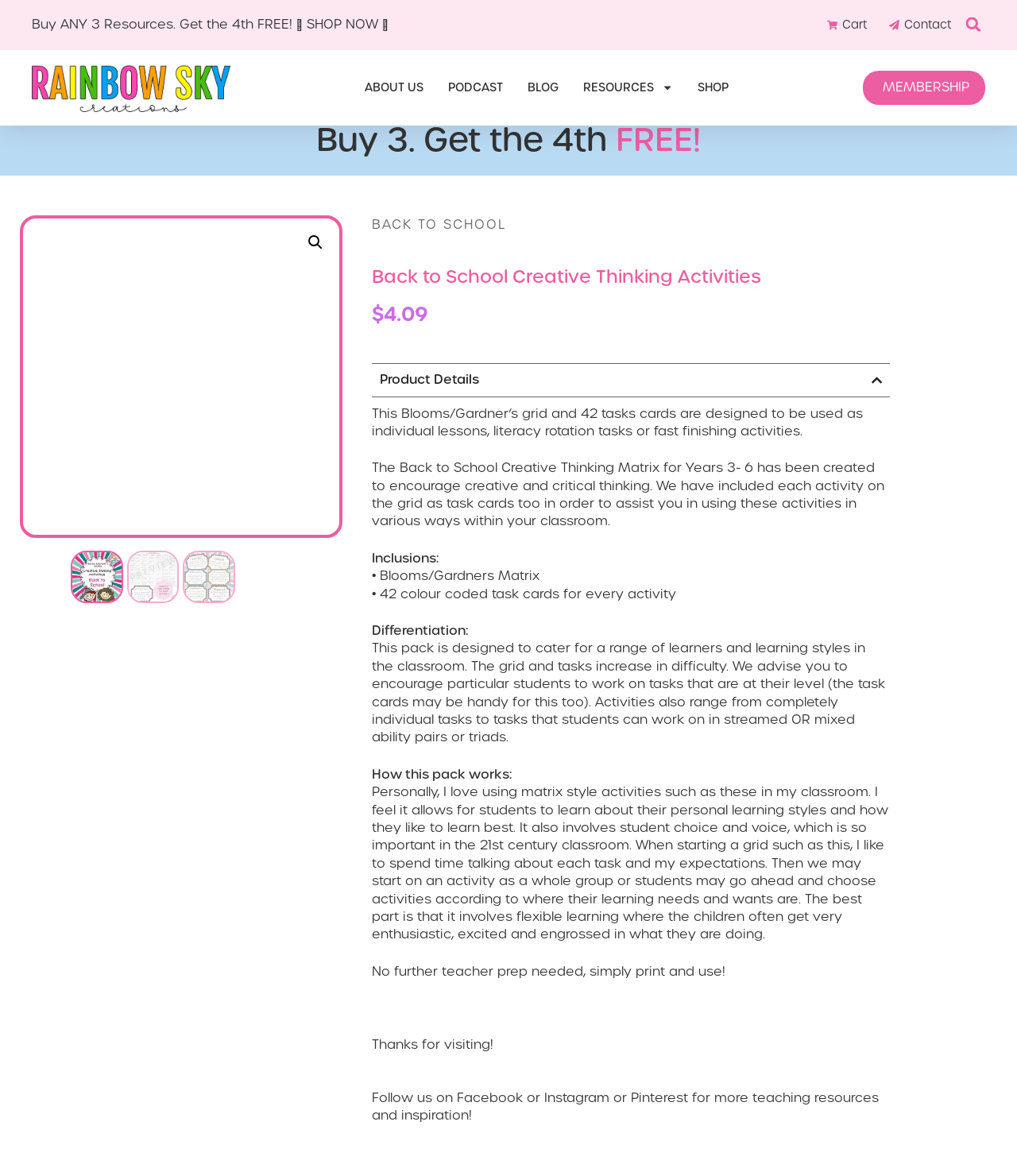From the element description Product Details, predict the bounding box coordinates of the UI element. The coordinates must be specified in the format (top-left x, top-left y, bottom-right x, bottom-right y) and should be within the 0 to 1 range.

[0.365, 0.309, 0.875, 0.338]